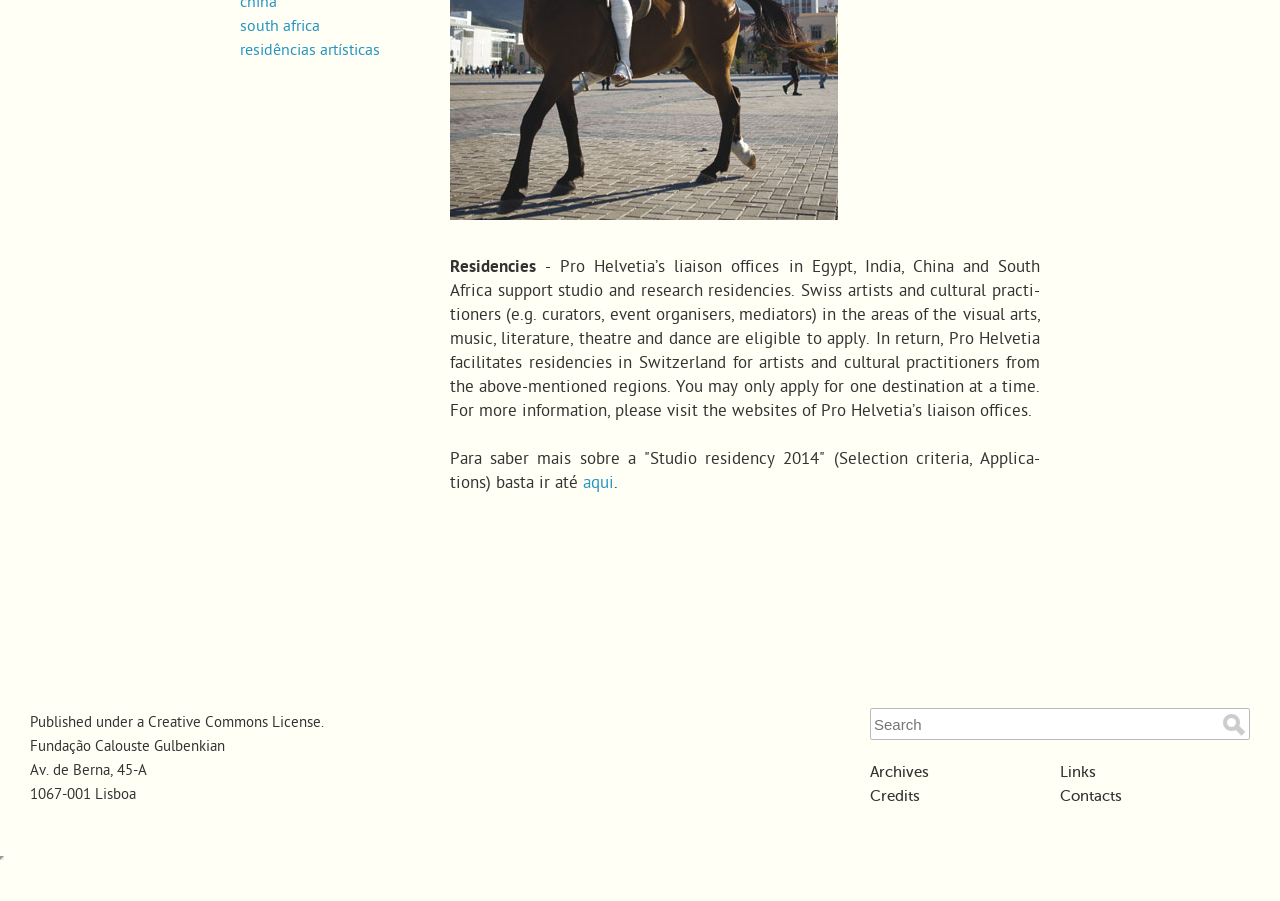Find the bounding box coordinates corresponding to the UI element with the description: "name="q" placeholder="Search"". The coordinates should be formatted as [left, top, right, bottom], with values as floats between 0 and 1.

[0.68, 0.786, 0.977, 0.821]